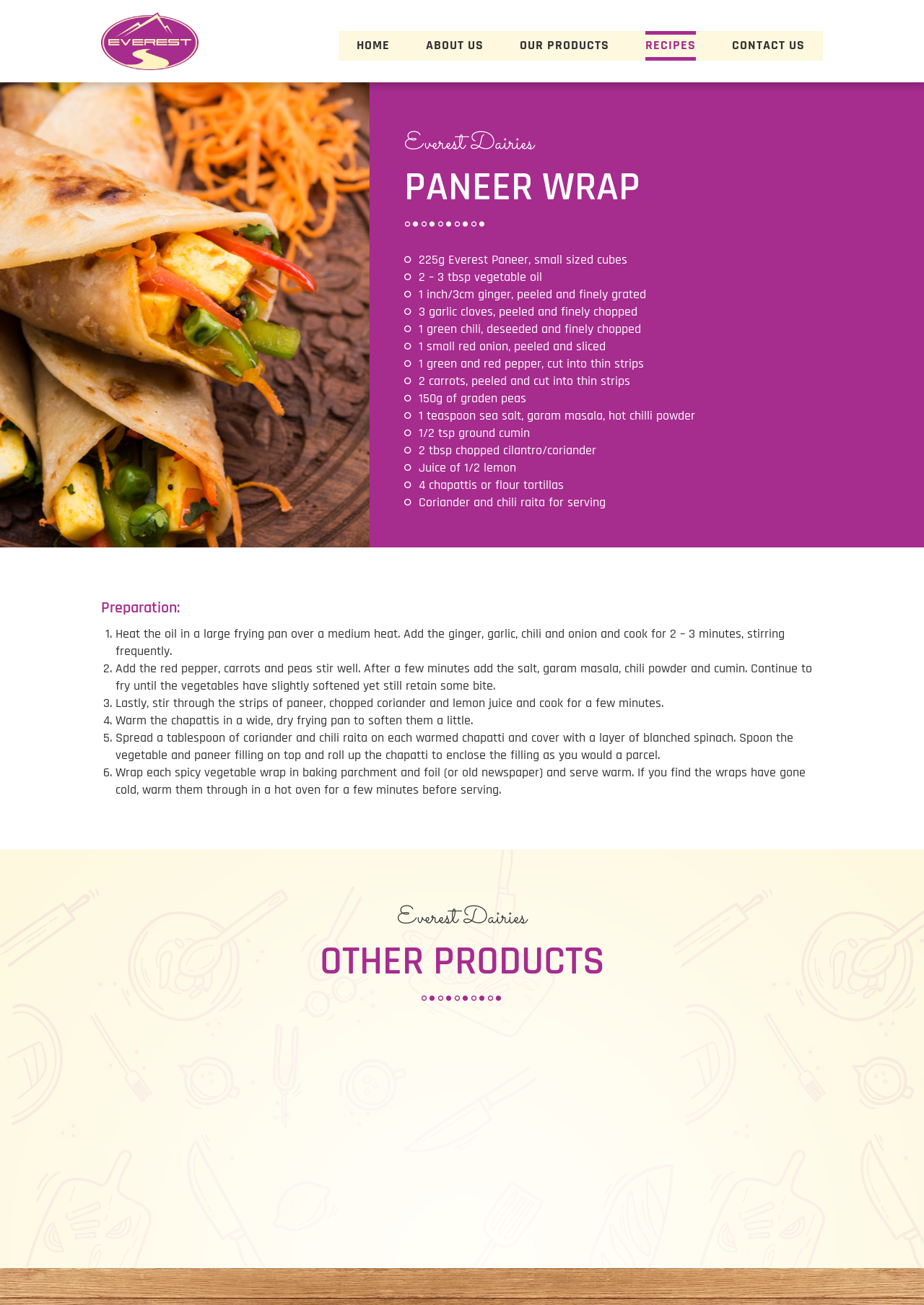Based on the element description: "About Us", identify the bounding box coordinates for this UI element. The coordinates must be four float numbers between 0 and 1, listed as [left, top, right, bottom].

[0.461, 0.024, 0.523, 0.046]